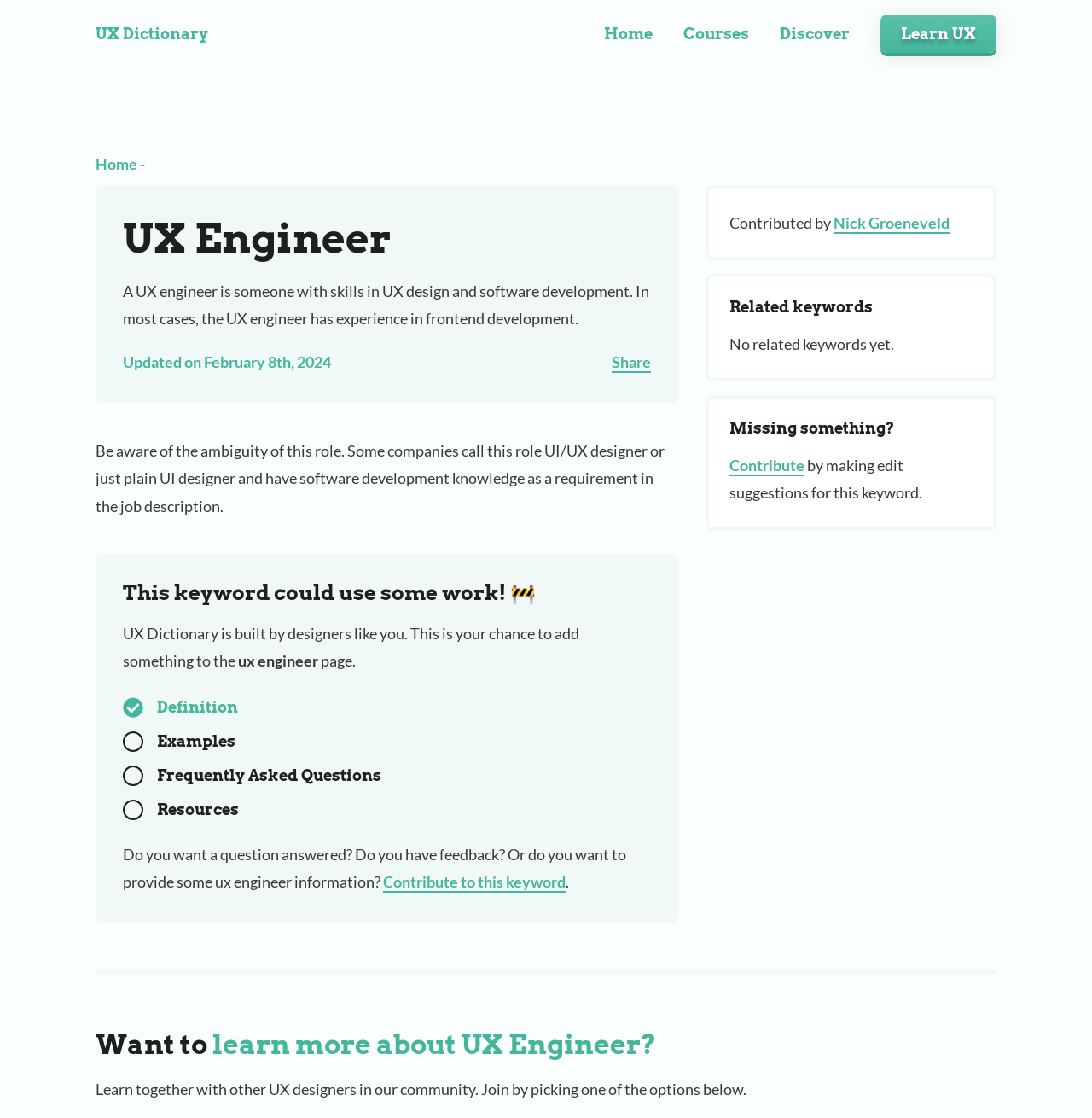Who contributed to this keyword?
Give a one-word or short-phrase answer derived from the screenshot.

Nick Groeneveld